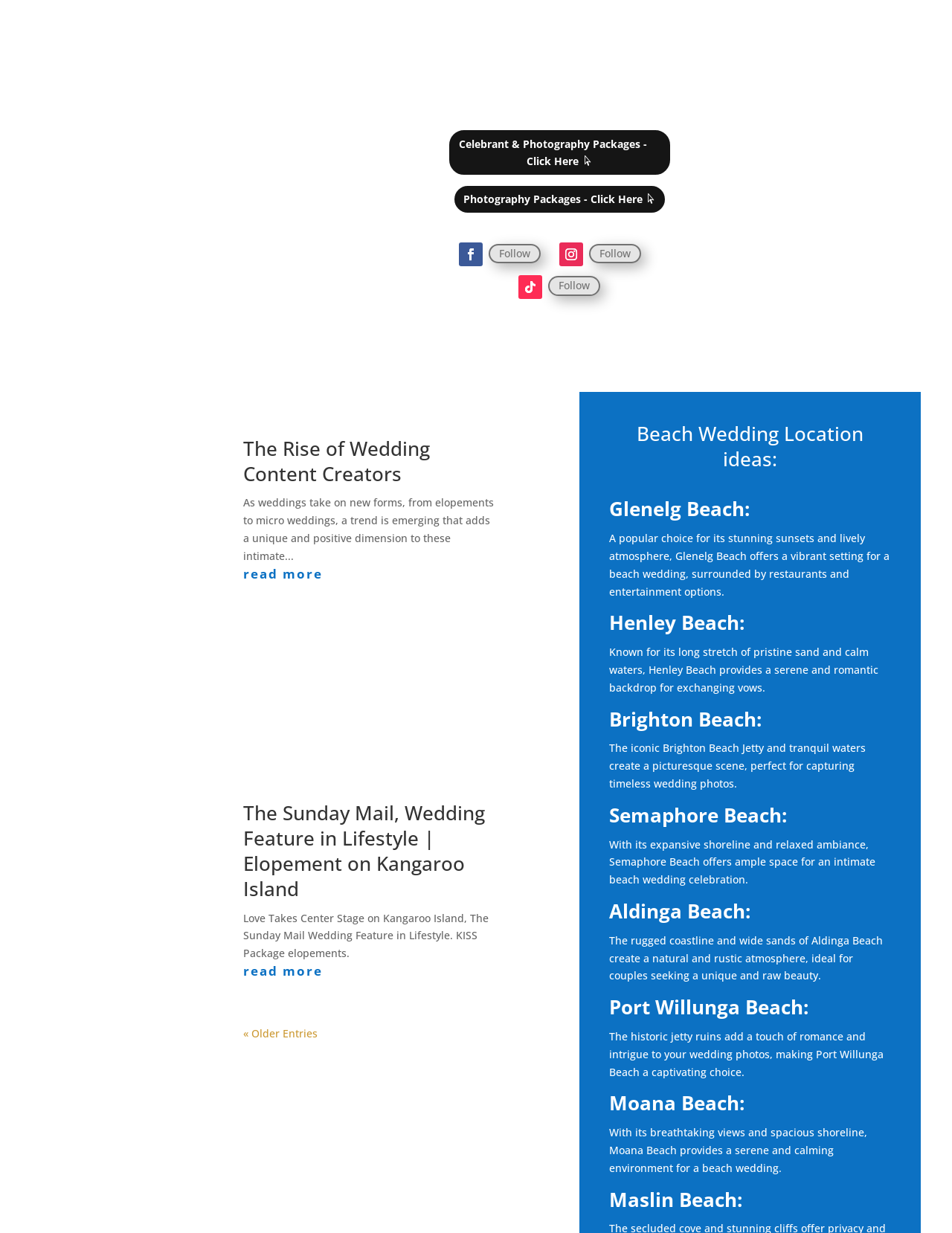What is the purpose of the 'CONTACT US AT KISS PACKAGE FOR DETALS' heading?
Provide an in-depth and detailed answer to the question.

The heading is likely intended to prompt visitors to get in touch with KISS Package for more information or to inquire about their services, as it is prominently displayed and includes a call to action.